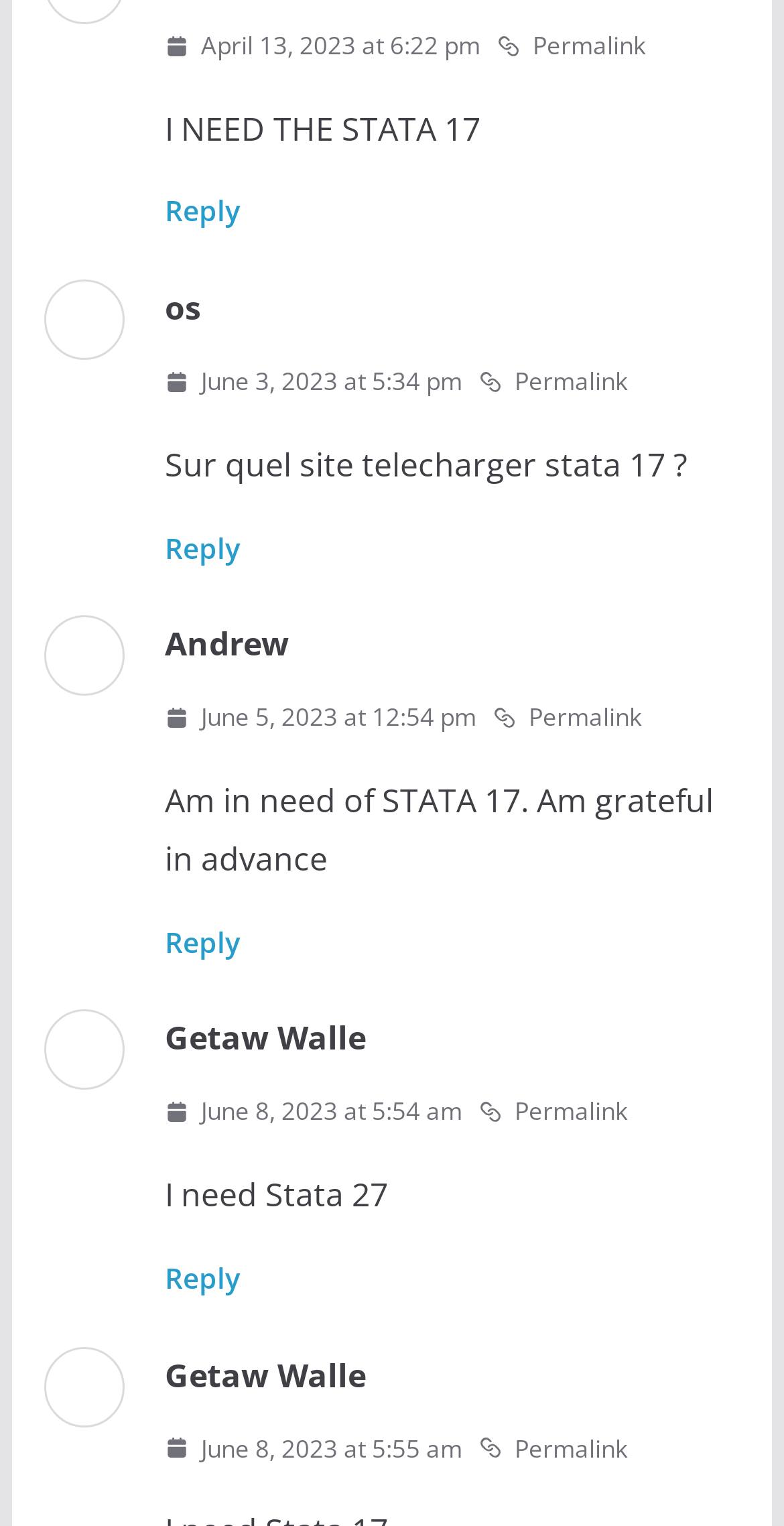How many articles are on this webpage?
Using the image as a reference, give a one-word or short phrase answer.

4